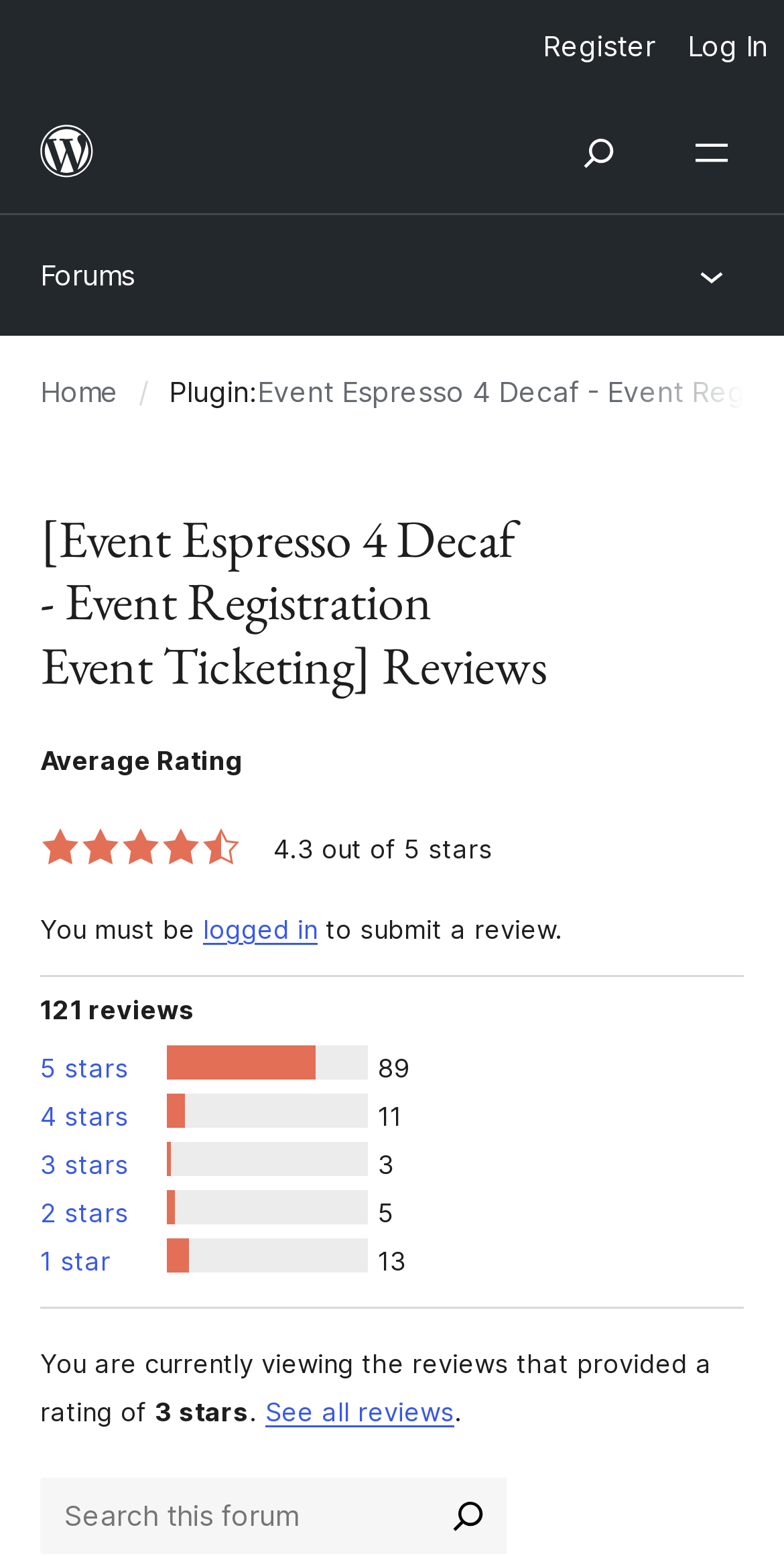Identify the coordinates of the bounding box for the element that must be clicked to accomplish the instruction: "Go to WordPress.org".

[0.0, 0.059, 0.172, 0.136]